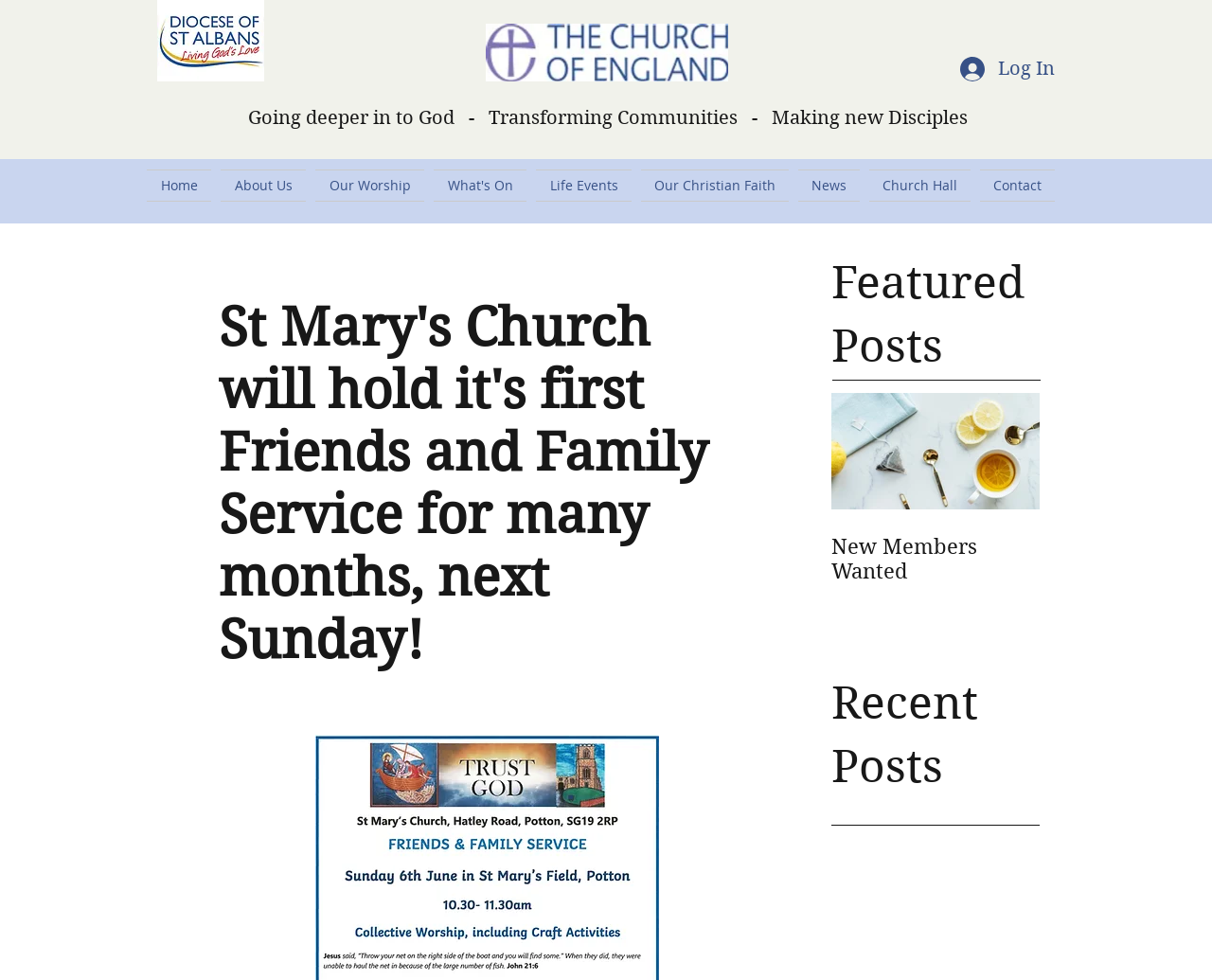What is the title of the first post?
Refer to the image and provide a thorough answer to the question.

The first post can be found under the 'Post list' region. The title of the post is 'New Members Wanted', which is mentioned in the generic element and the link element.